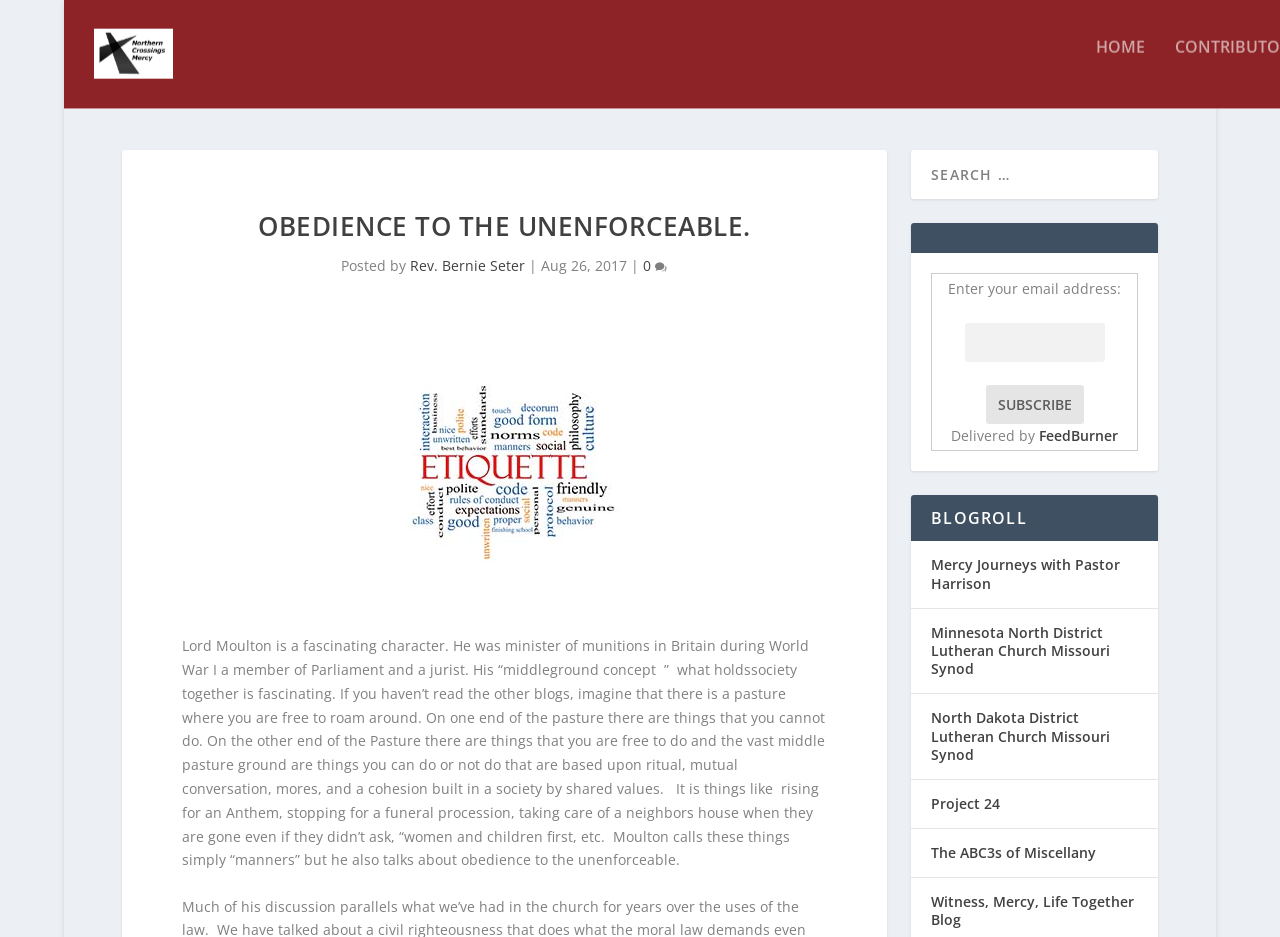Please identify the bounding box coordinates of the region to click in order to complete the given instruction: "Search for a topic". The coordinates should be four float numbers between 0 and 1, i.e., [left, top, right, bottom].

[0.712, 0.16, 0.905, 0.212]